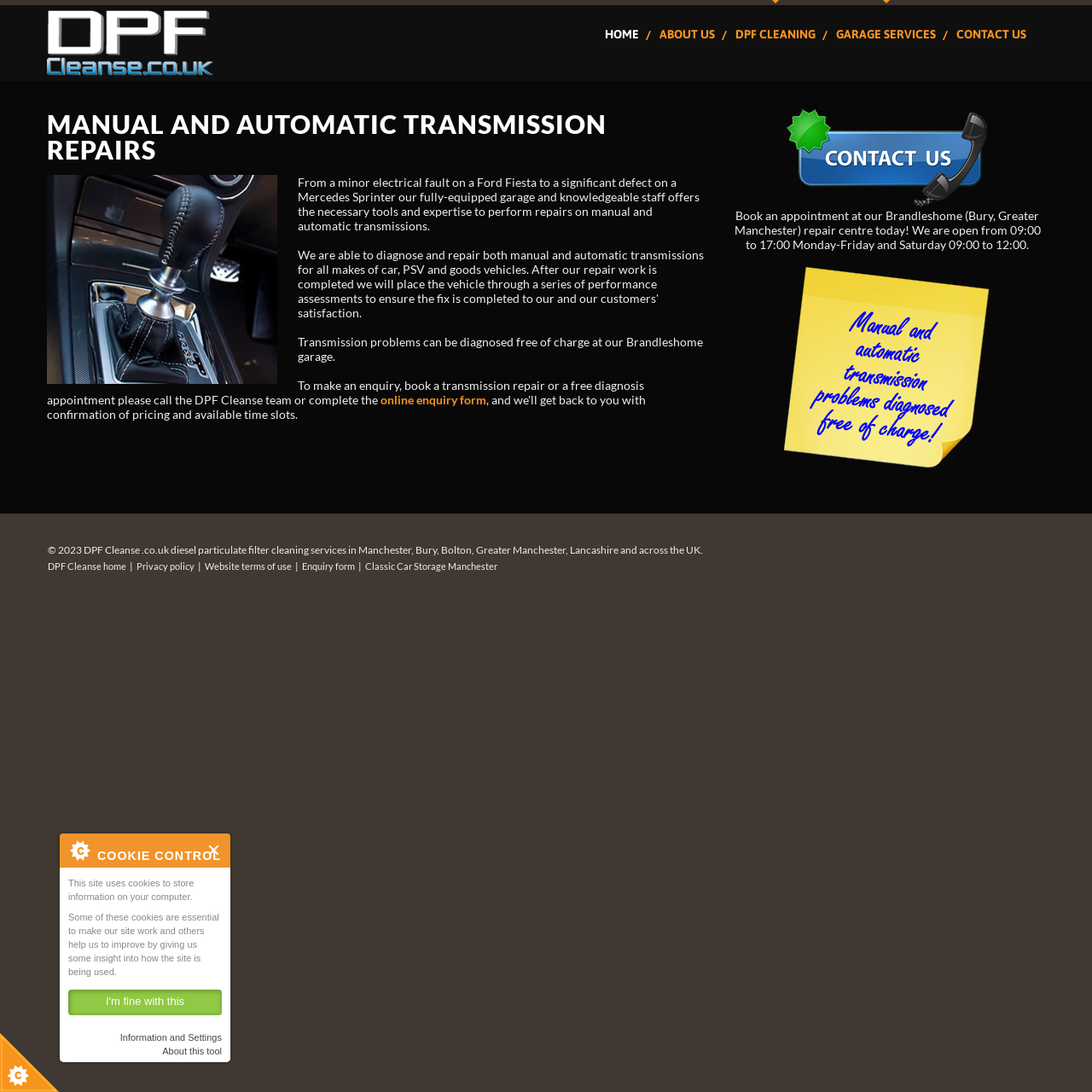Determine the bounding box coordinates for the area that should be clicked to carry out the following instruction: "Click the DPF Cleanse logo".

[0.043, 0.0, 0.199, 0.013]